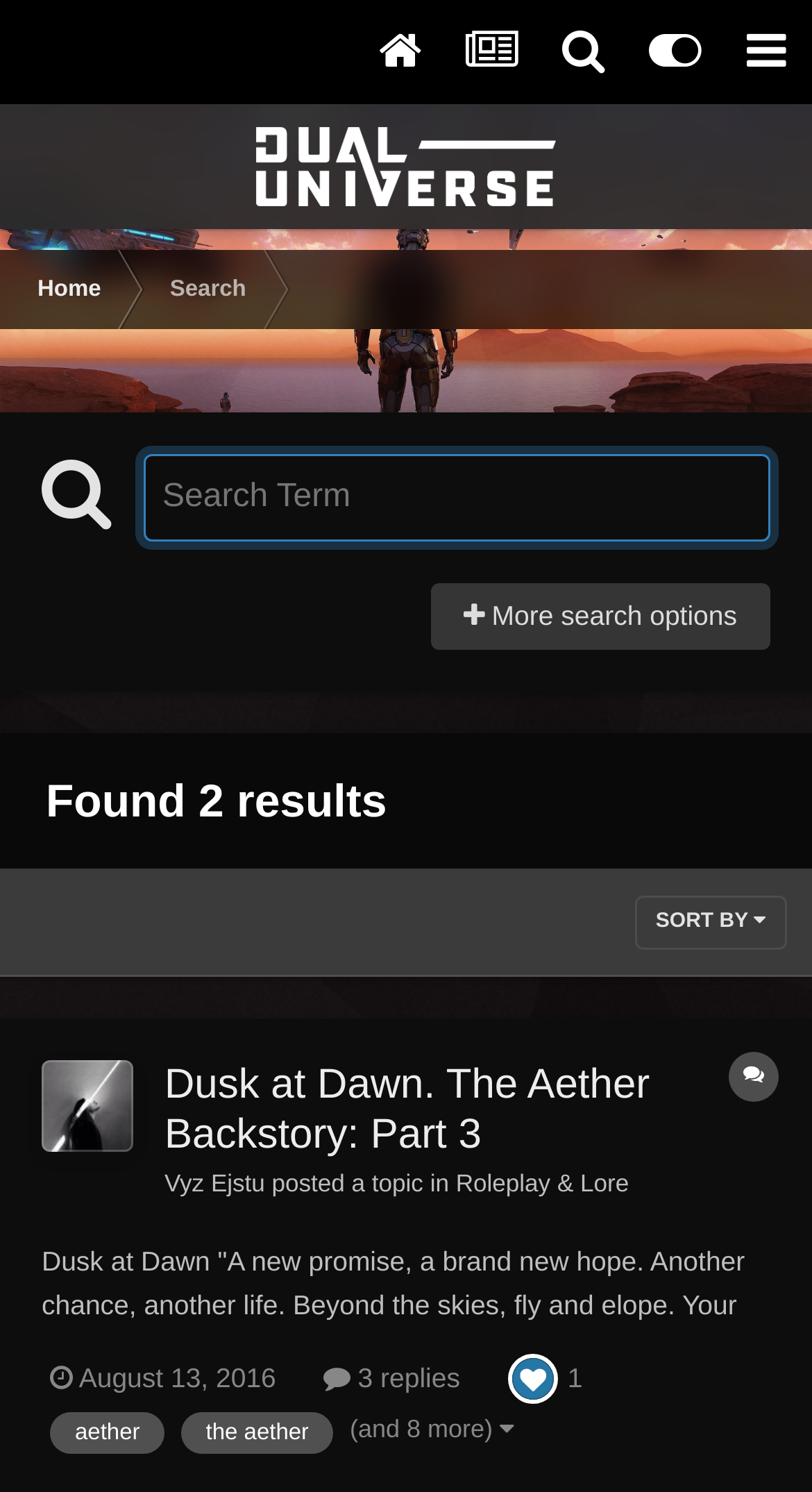Show the bounding box coordinates for the HTML element described as: "3 replies".

[0.398, 0.913, 0.567, 0.934]